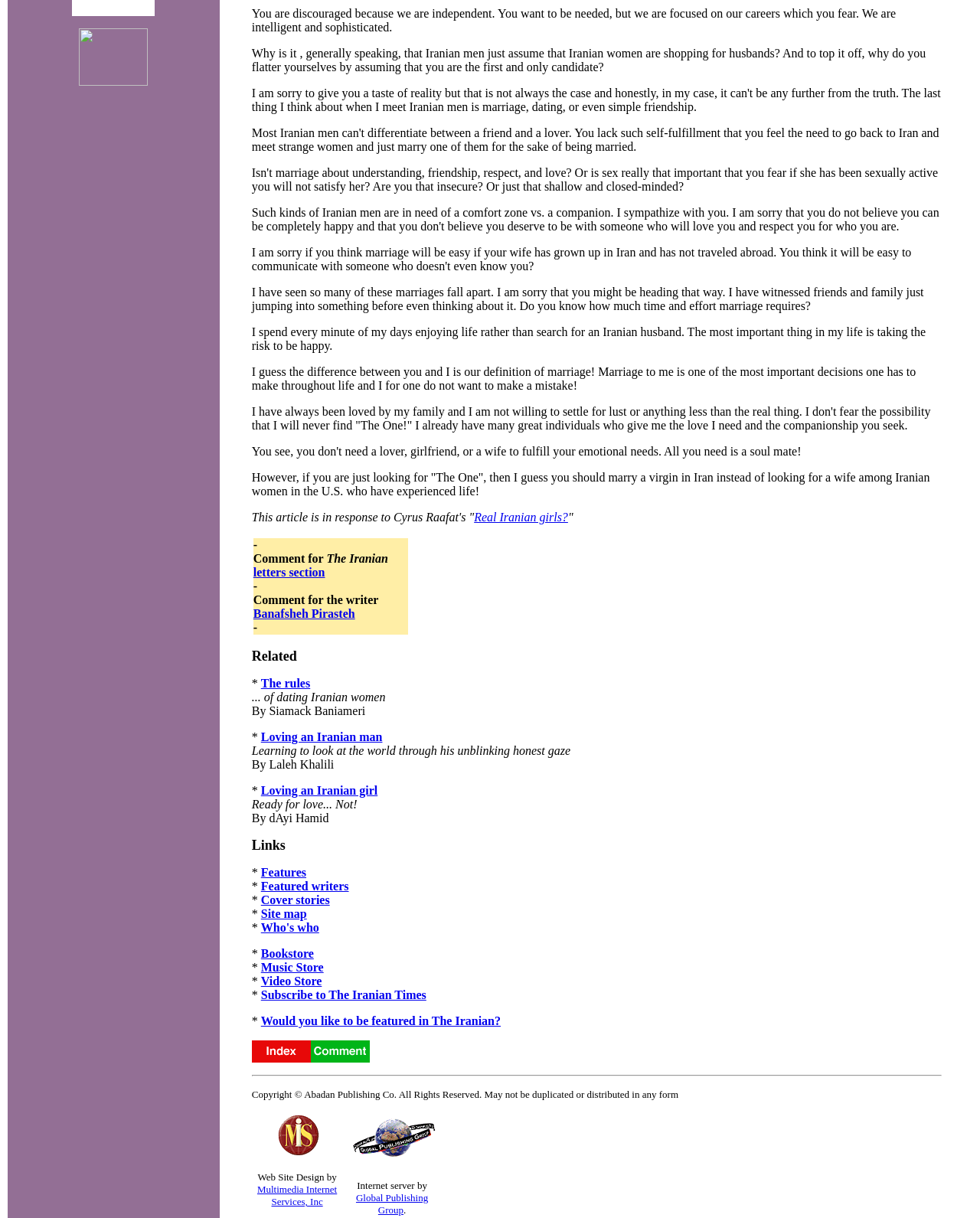Bounding box coordinates are to be given in the format (top-left x, top-left y, bottom-right x, bottom-right y). All values must be floating point numbers between 0 and 1. Provide the bounding box coordinate for the UI element described as: alt="Core Medical New York Logo"

None